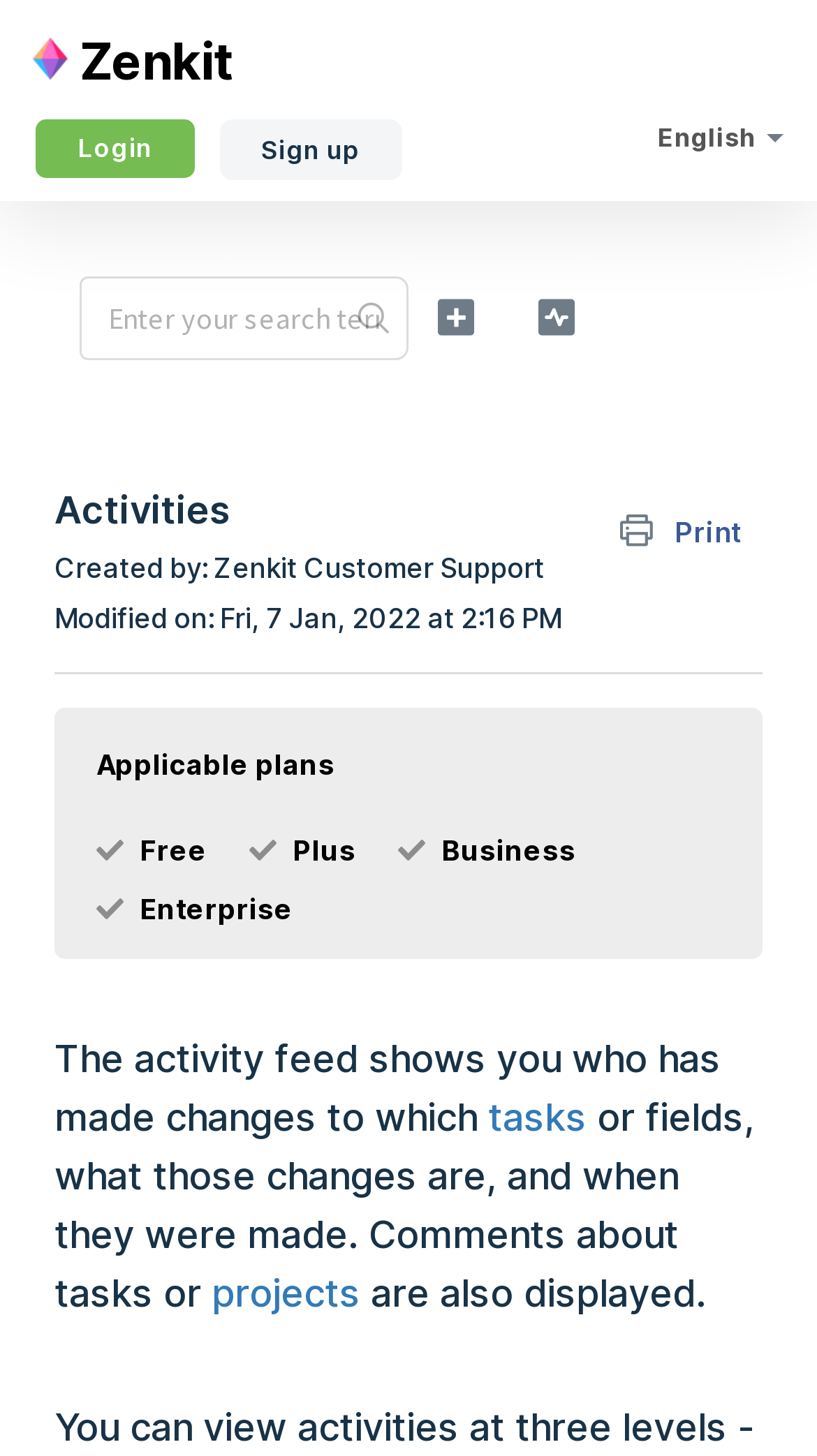Show the bounding box coordinates of the element that should be clicked to complete the task: "Switch to English language".

[0.805, 0.081, 0.949, 0.11]